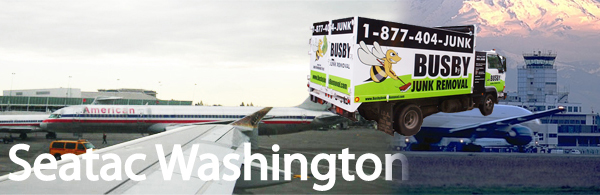What is the contact number of Busby Junk Removal?
Look at the image and construct a detailed response to the question.

The brightly colored junk removal truck from Busby Junk Removal is superimposed in the image, showcasing its contact number, which is 1-877-404-JUNK.